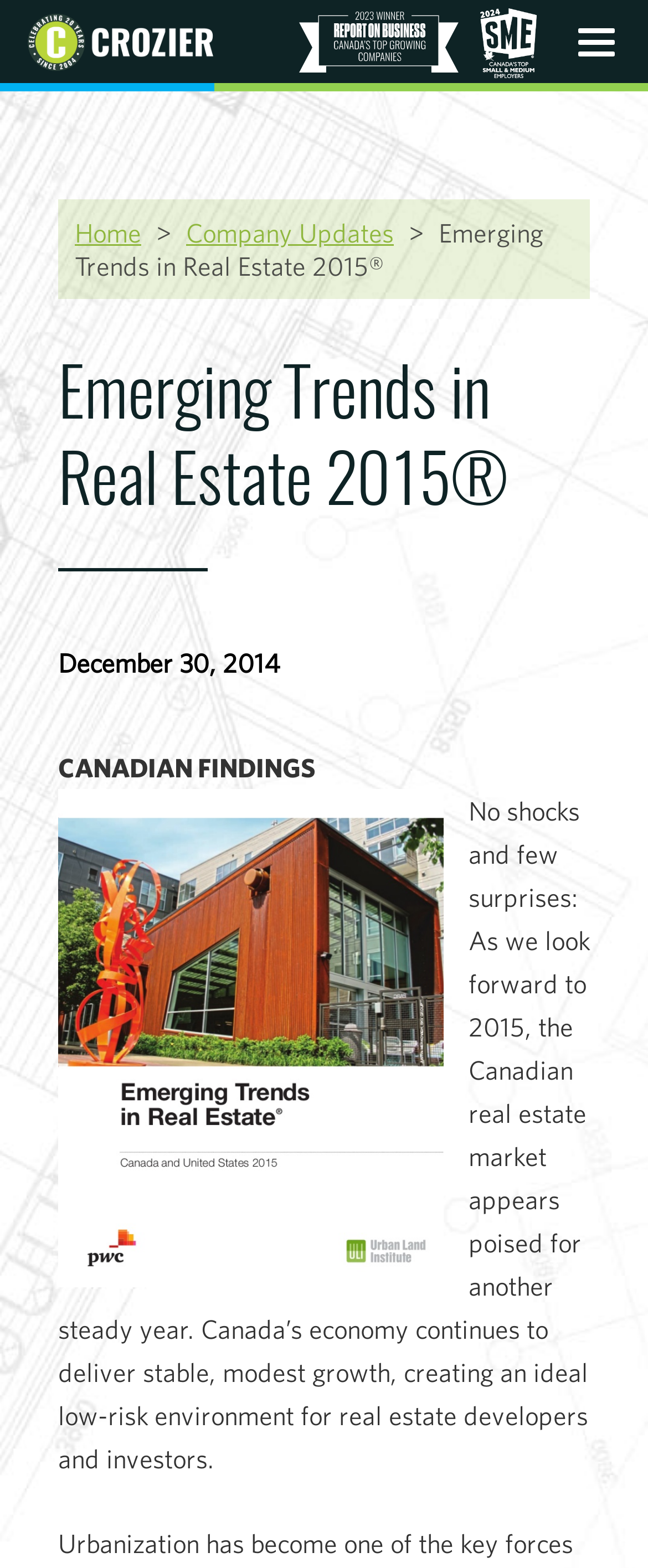Identify the coordinates of the bounding box for the element described below: "parent_node: AA". Return the coordinates as four float numbers between 0 and 1: [left, top, right, bottom].

[0.113, 0.069, 0.19, 0.101]